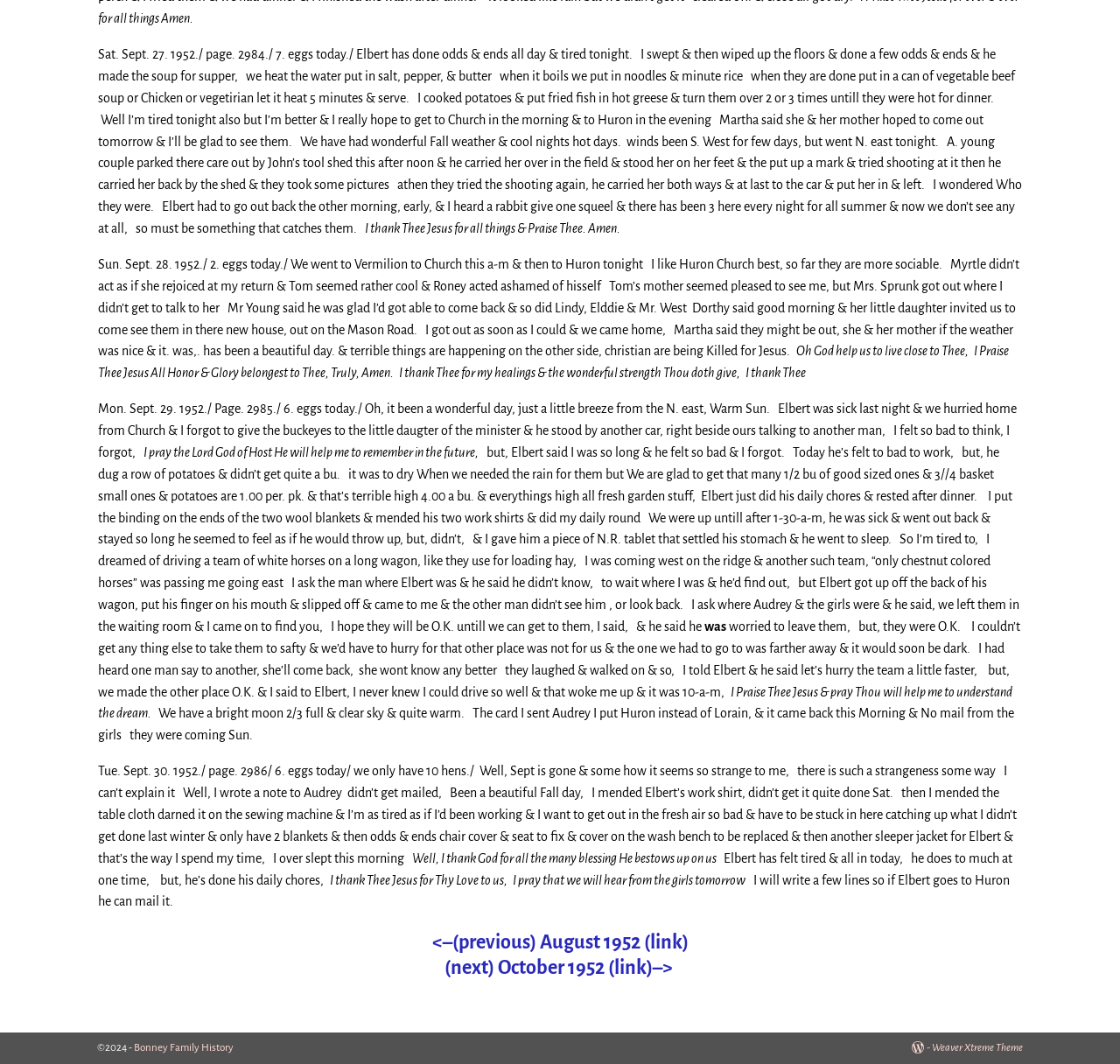Answer the question briefly using a single word or phrase: 
What is the date of the first diary entry?

Sat. Sept. 27. 1952